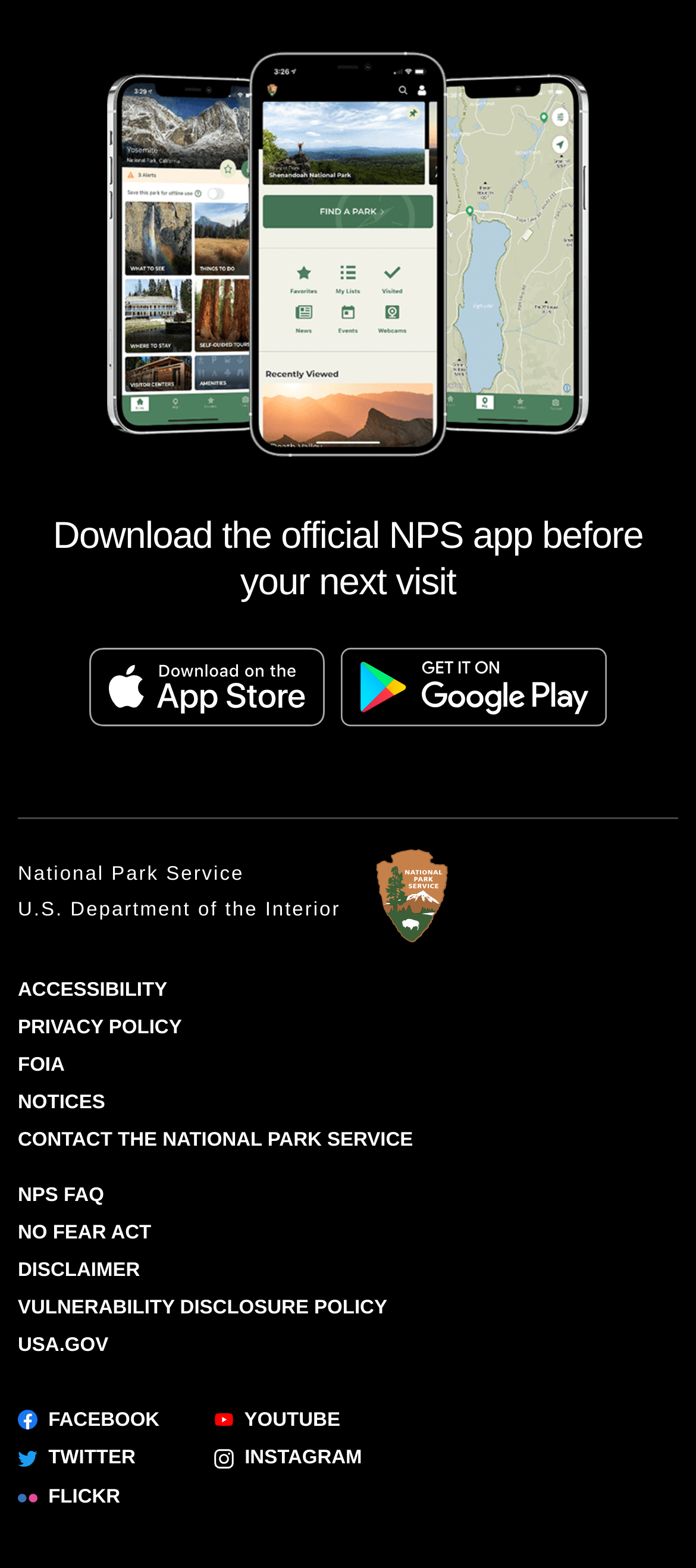Pinpoint the bounding box coordinates for the area that should be clicked to perform the following instruction: "Visit the National Park Service website".

[0.026, 0.548, 0.489, 0.57]